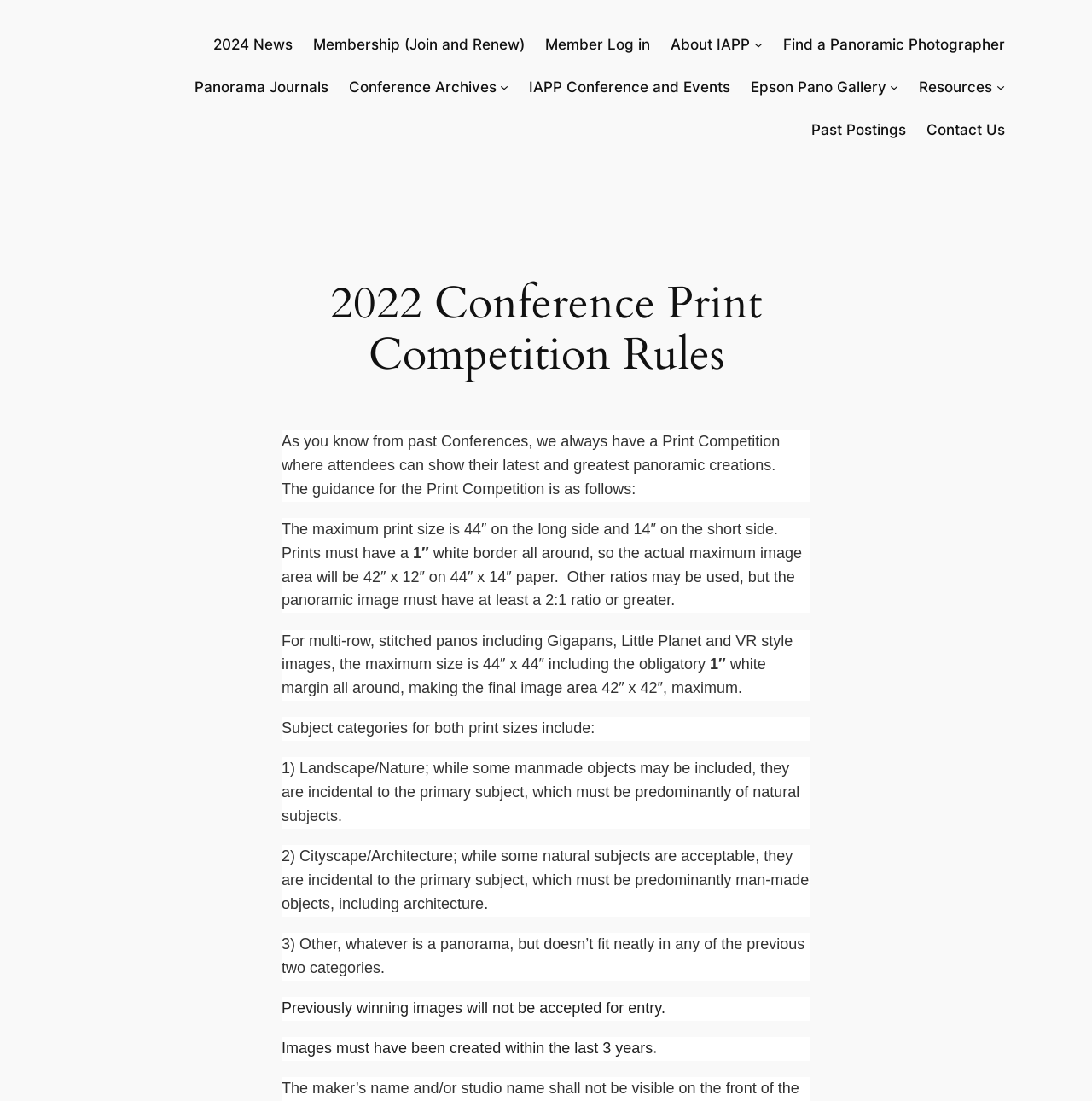Locate the bounding box coordinates of the element's region that should be clicked to carry out the following instruction: "Log in as a member". The coordinates need to be four float numbers between 0 and 1, i.e., [left, top, right, bottom].

[0.499, 0.03, 0.596, 0.051]